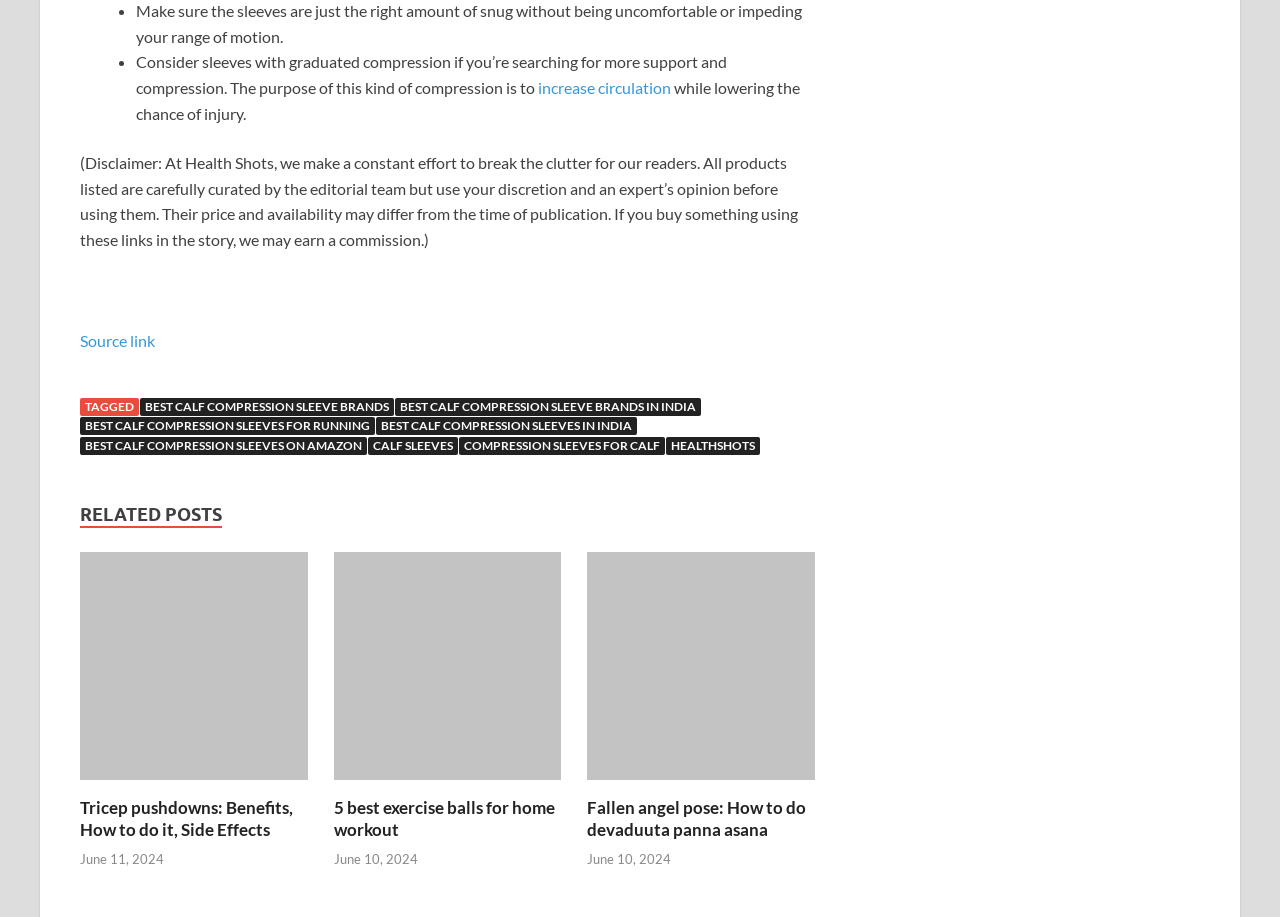Pinpoint the bounding box coordinates of the clickable area necessary to execute the following instruction: "Check out the related post on tricep pushdowns". The coordinates should be given as four float numbers between 0 and 1, namely [left, top, right, bottom].

[0.062, 0.845, 0.241, 0.866]